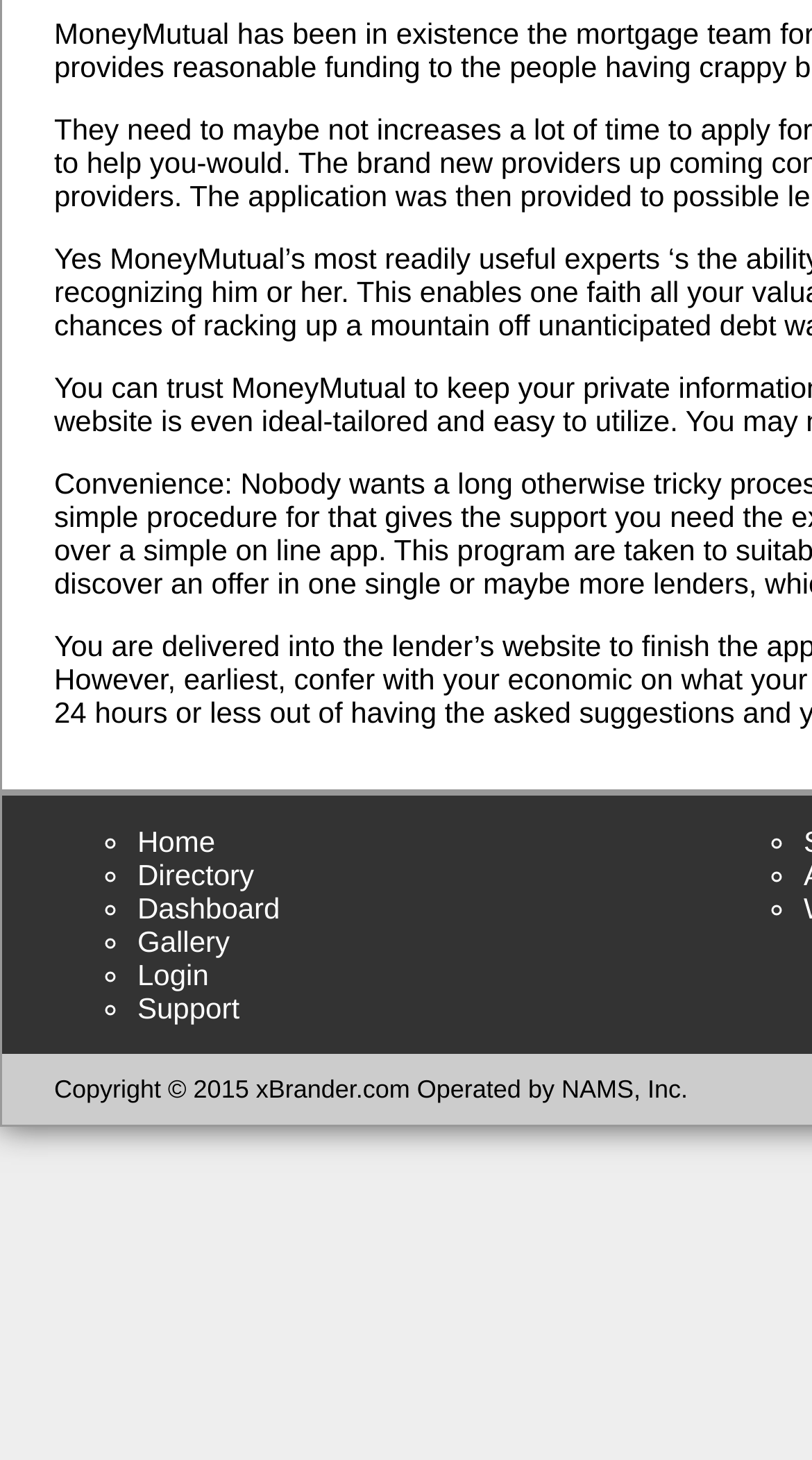Give a succinct answer to this question in a single word or phrase: 
How many menu items are there?

6